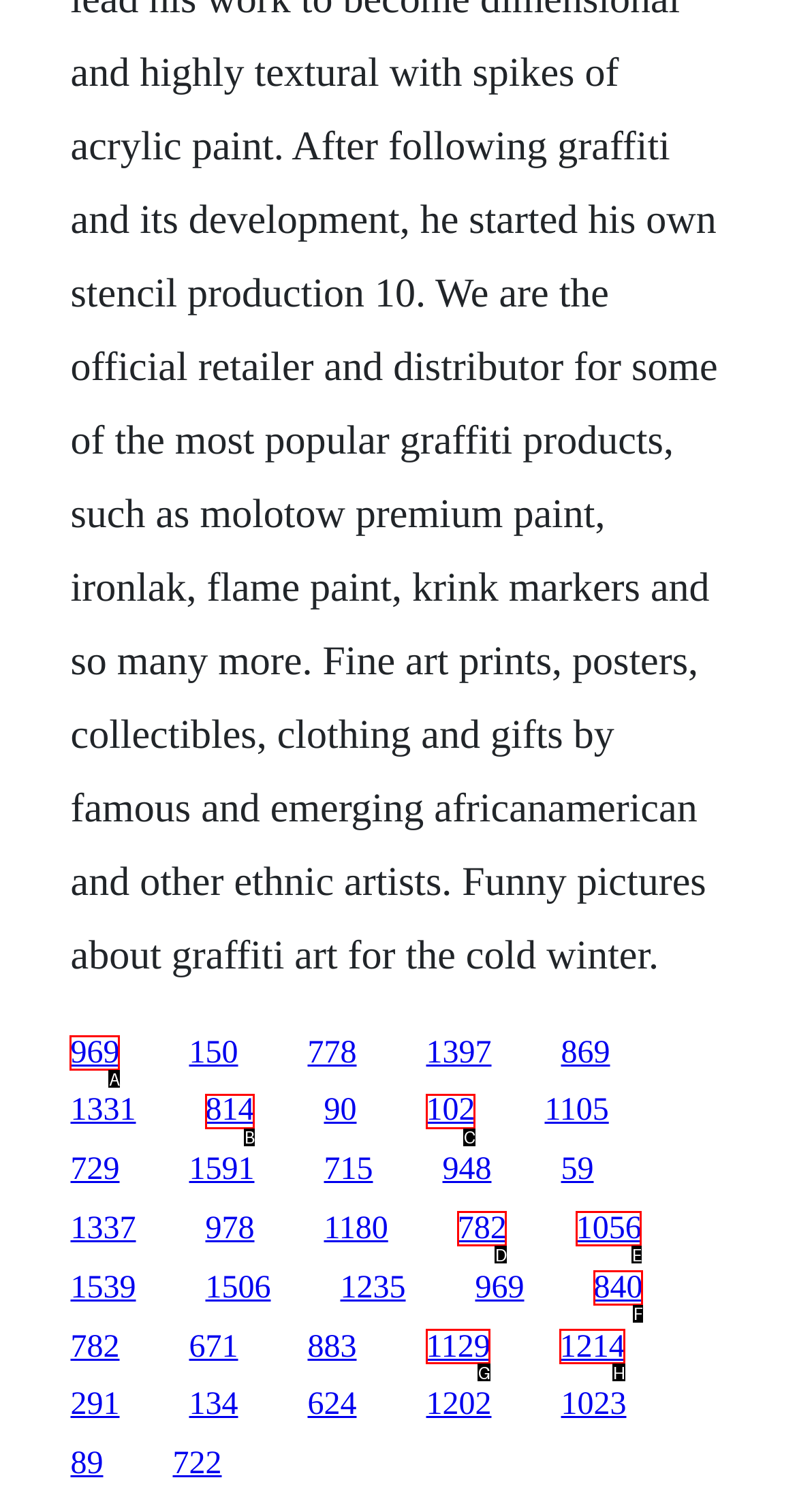Determine which option should be clicked to carry out this task: click the first link
State the letter of the correct choice from the provided options.

A